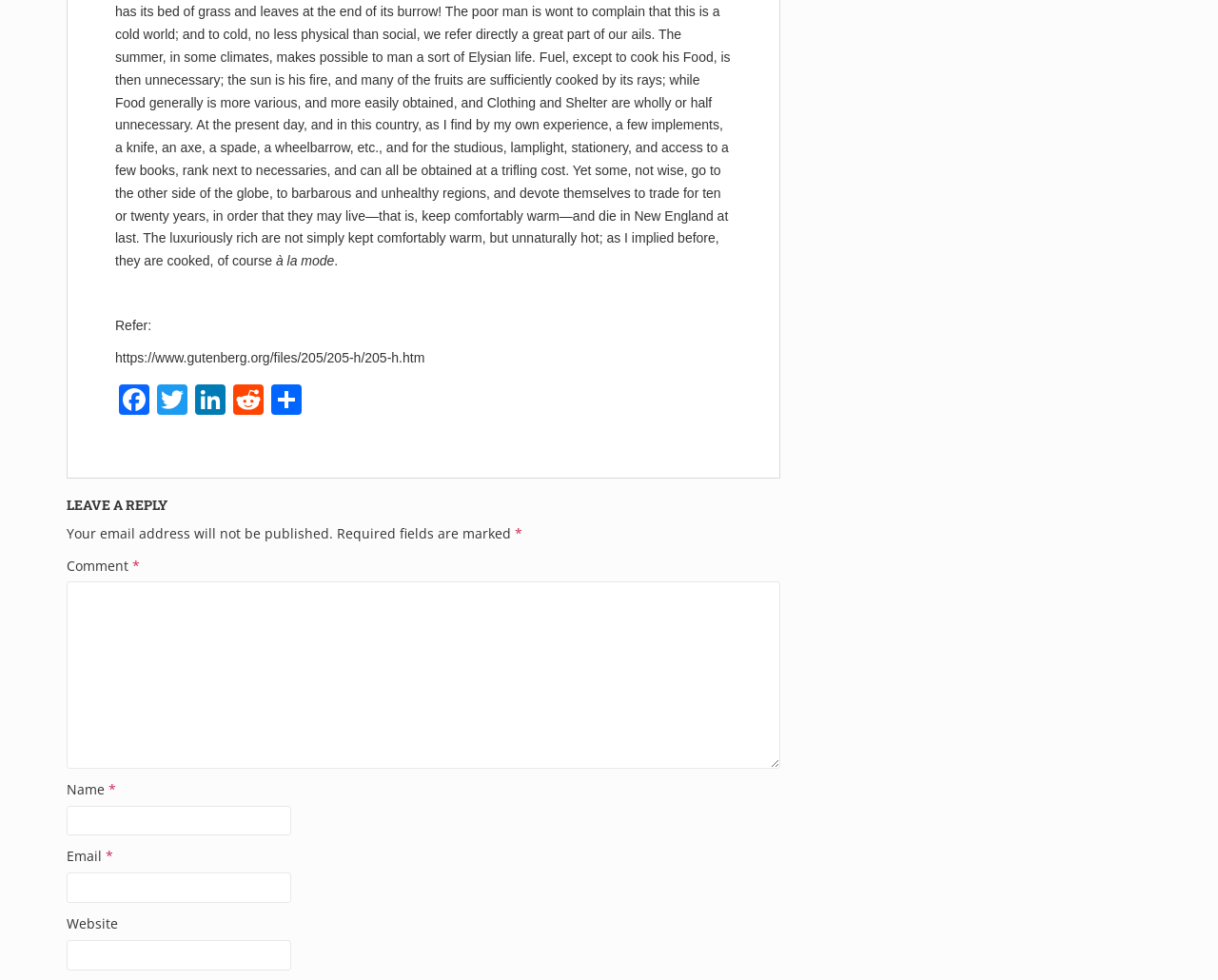Determine the bounding box coordinates for the area that should be clicked to carry out the following instruction: "Click on Share".

[0.22, 0.393, 0.251, 0.429]